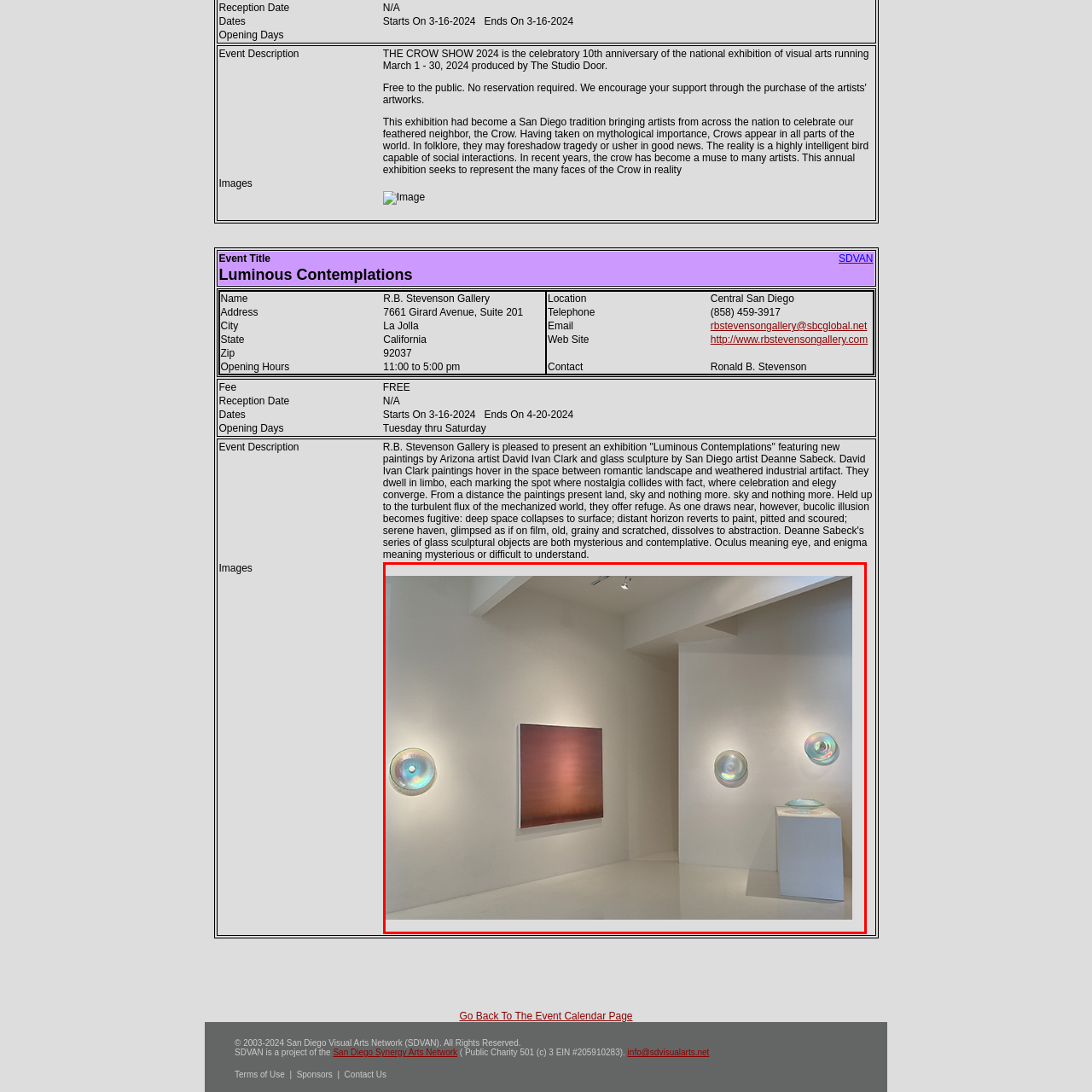What is the shape of the glass artworks?
Look at the image surrounded by the red border and respond with a one-word or short-phrase answer based on your observation.

Circular